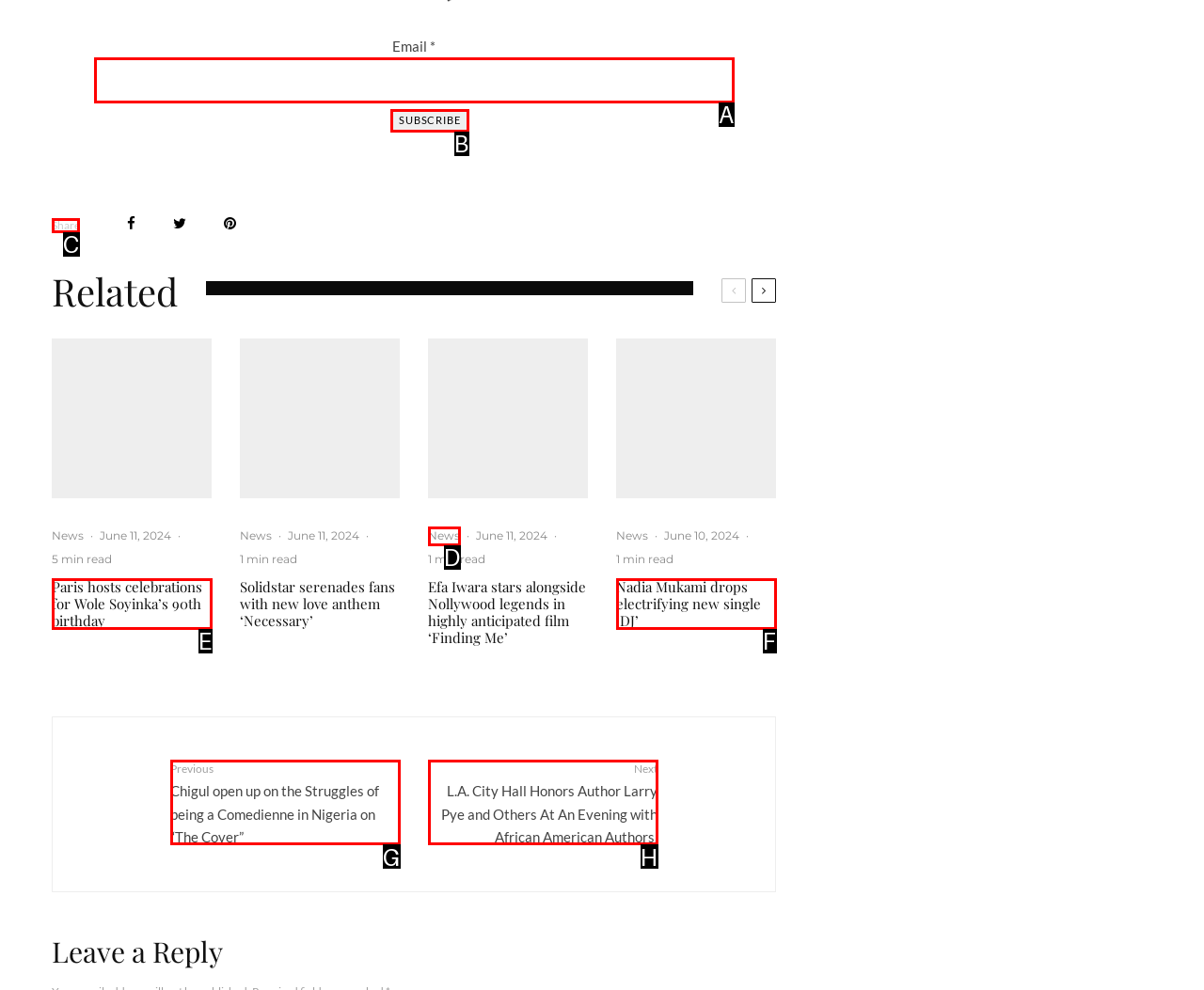Identify the letter of the option to click in order to Share on social media. Answer with the letter directly.

C